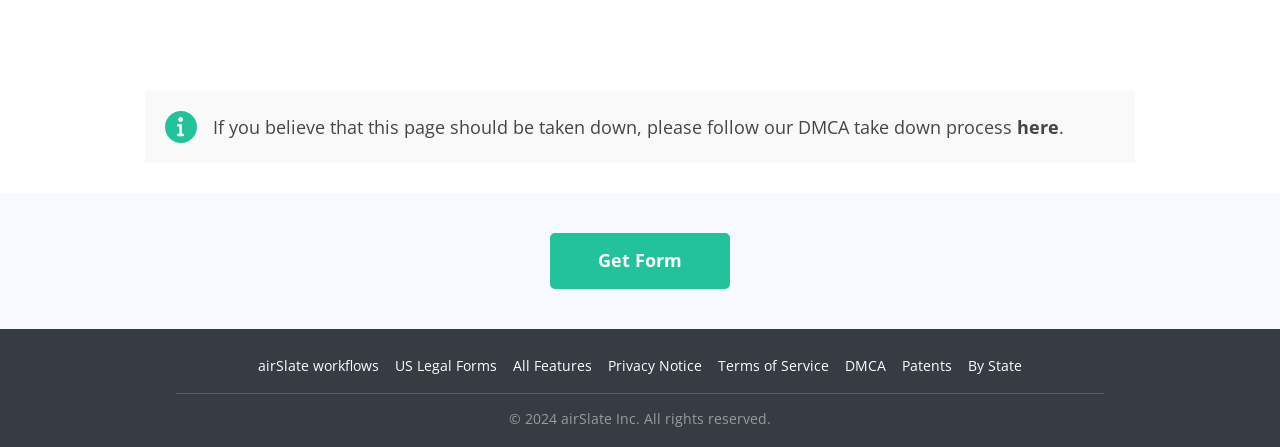What is the company name mentioned in the copyright notice?
Please provide a detailed answer to the question.

The company name mentioned in the copyright notice at the bottom of the webpage is 'airSlate Inc.', which is followed by 'All rights reserved'.